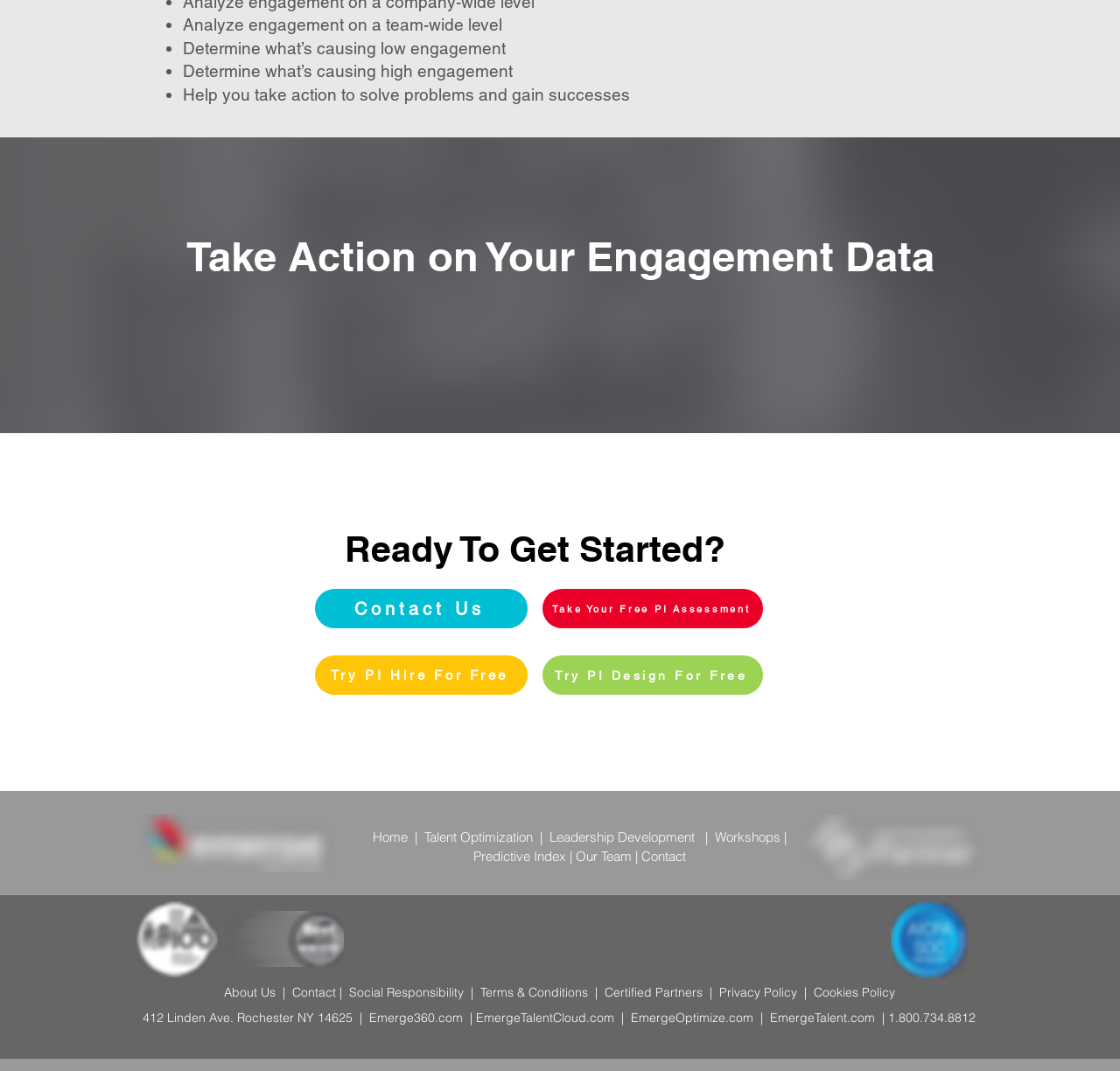Please reply to the following question using a single word or phrase: 
What type of company is being represented on this webpage?

Talent optimization company